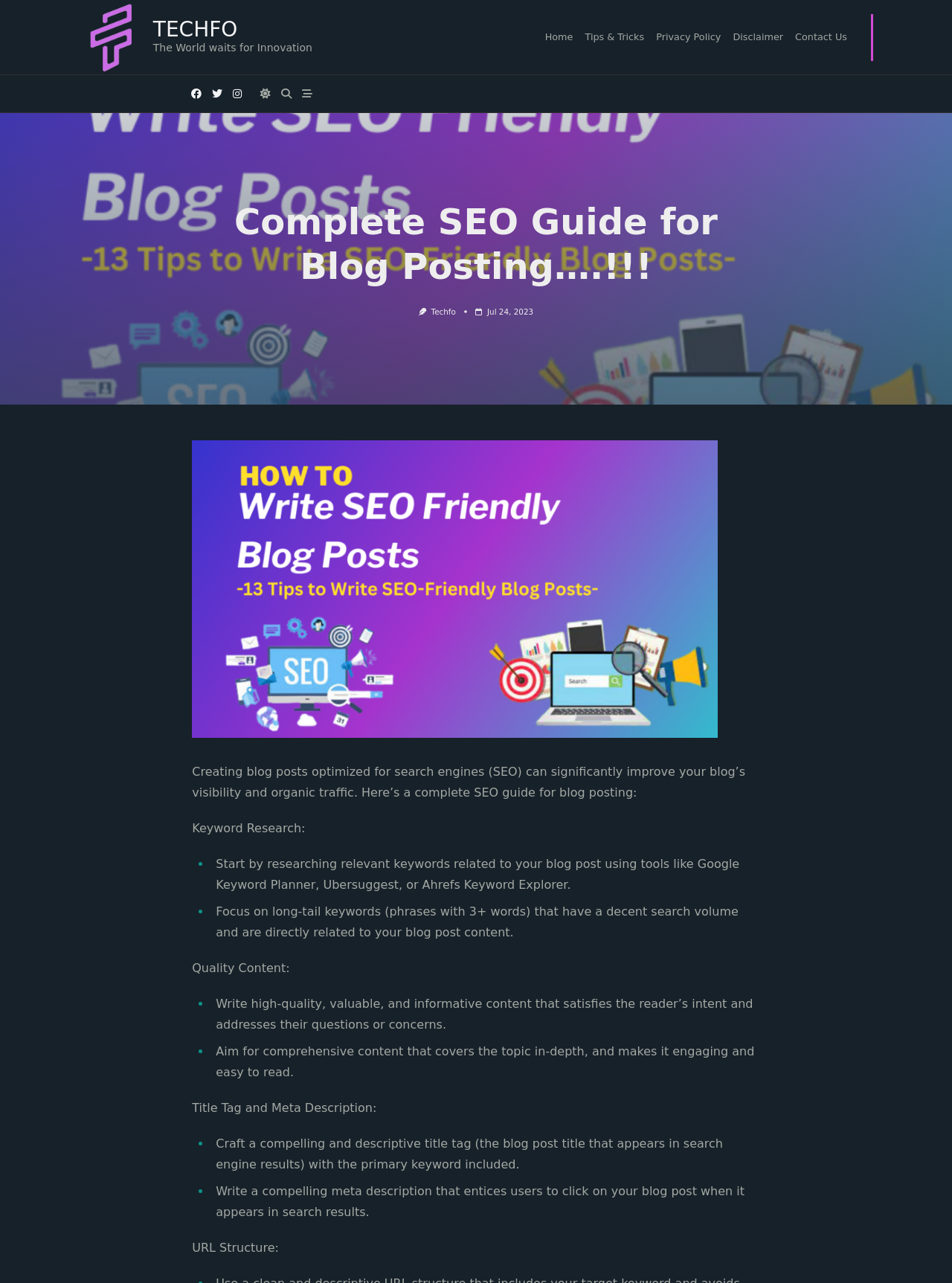What is the name of the website?
Kindly offer a comprehensive and detailed response to the question.

The name of the website can be found in the top-left corner of the webpage, where it says 'Techfo' in a logo format, and also in the navigation menu as 'TECHFO'.